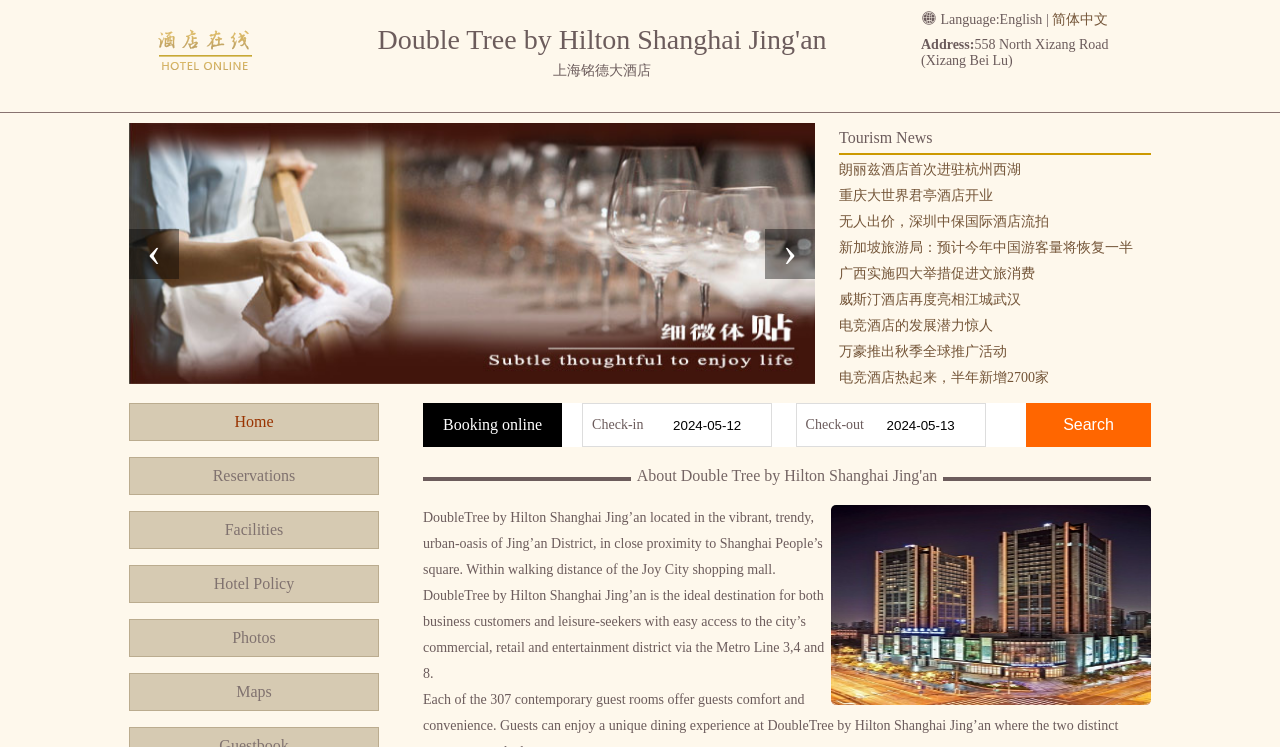How many navigation links are available?
Using the image, answer in one word or phrase.

6